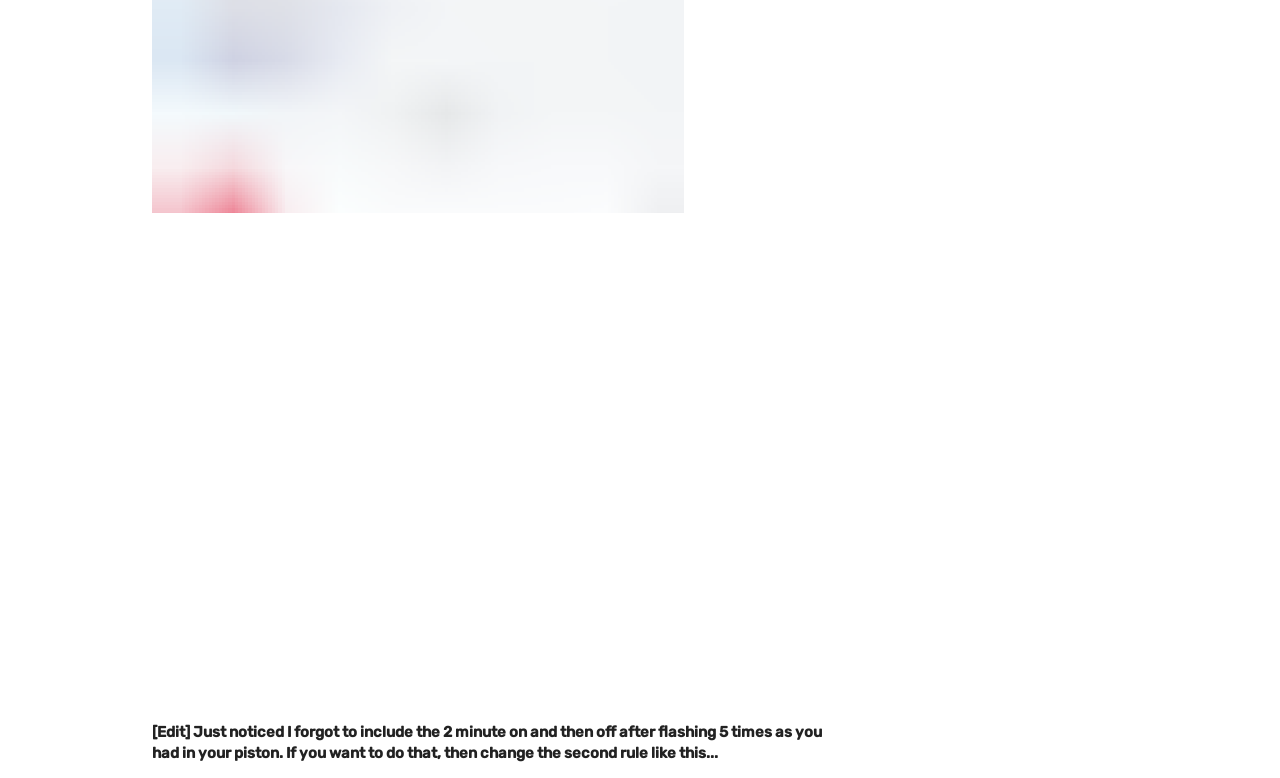What is the purpose of the app?
Based on the visual details in the image, please answer the question thoroughly.

The purpose of the app can be inferred from the text 'Experience Home Automation that is Local, Reliable, Fast, and Private.' at coordinates [0.074, 0.331, 0.237, 0.409], which suggests that the app is related to home automation.